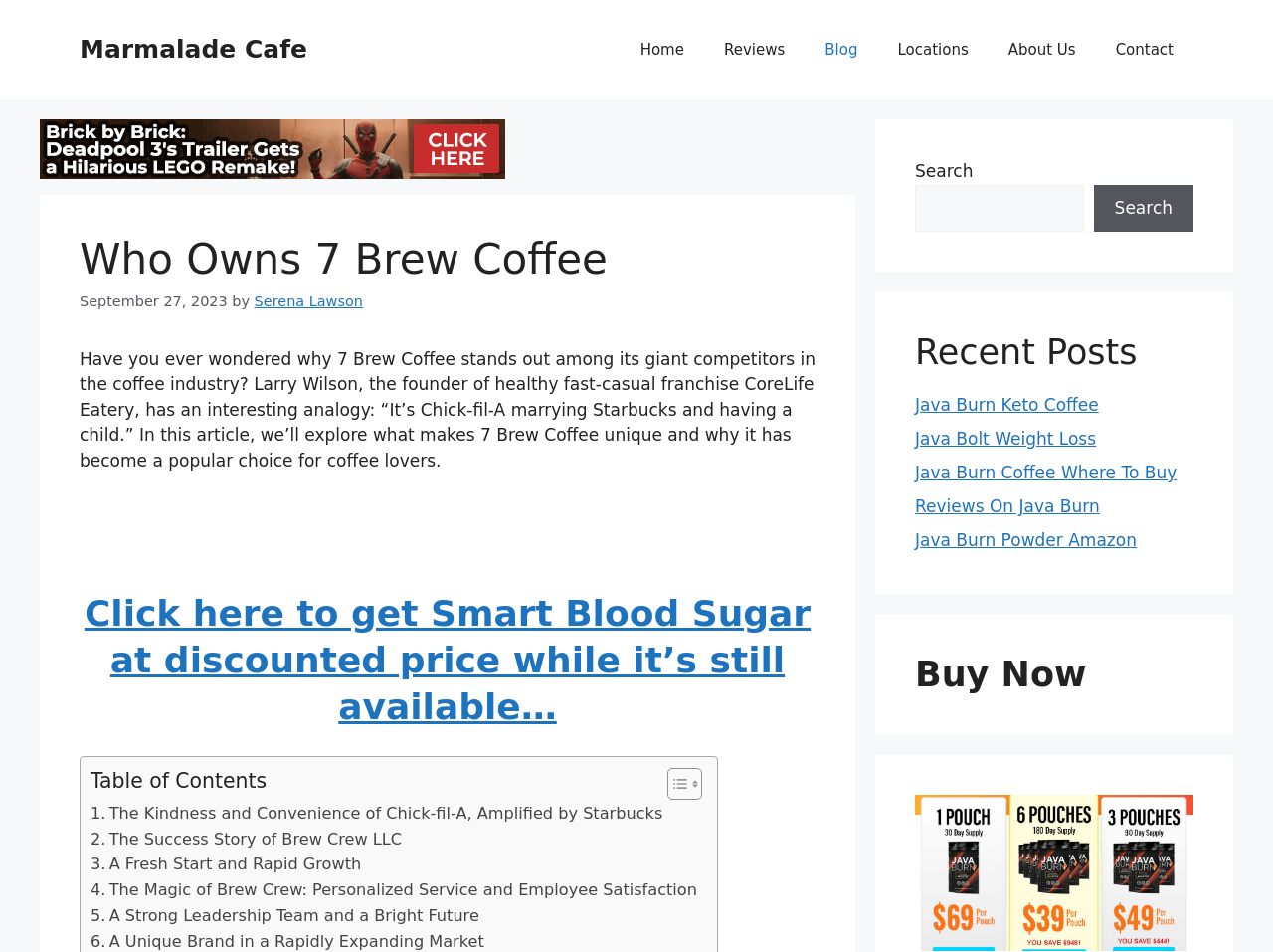What is the purpose of the search box?
Answer the question using a single word or phrase, according to the image.

To search the website